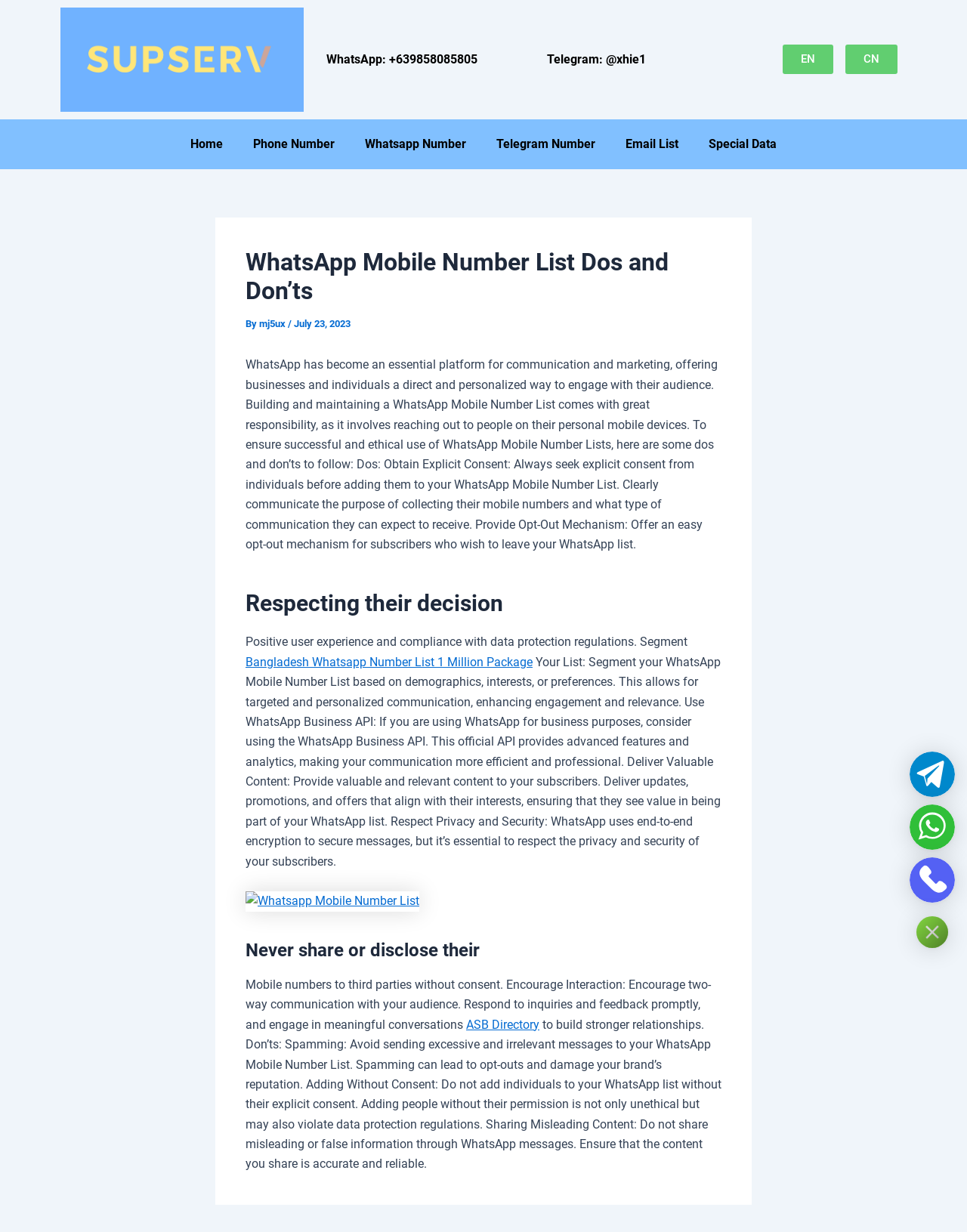Highlight the bounding box coordinates of the element you need to click to perform the following instruction: "Go to Home."

[0.181, 0.103, 0.246, 0.131]